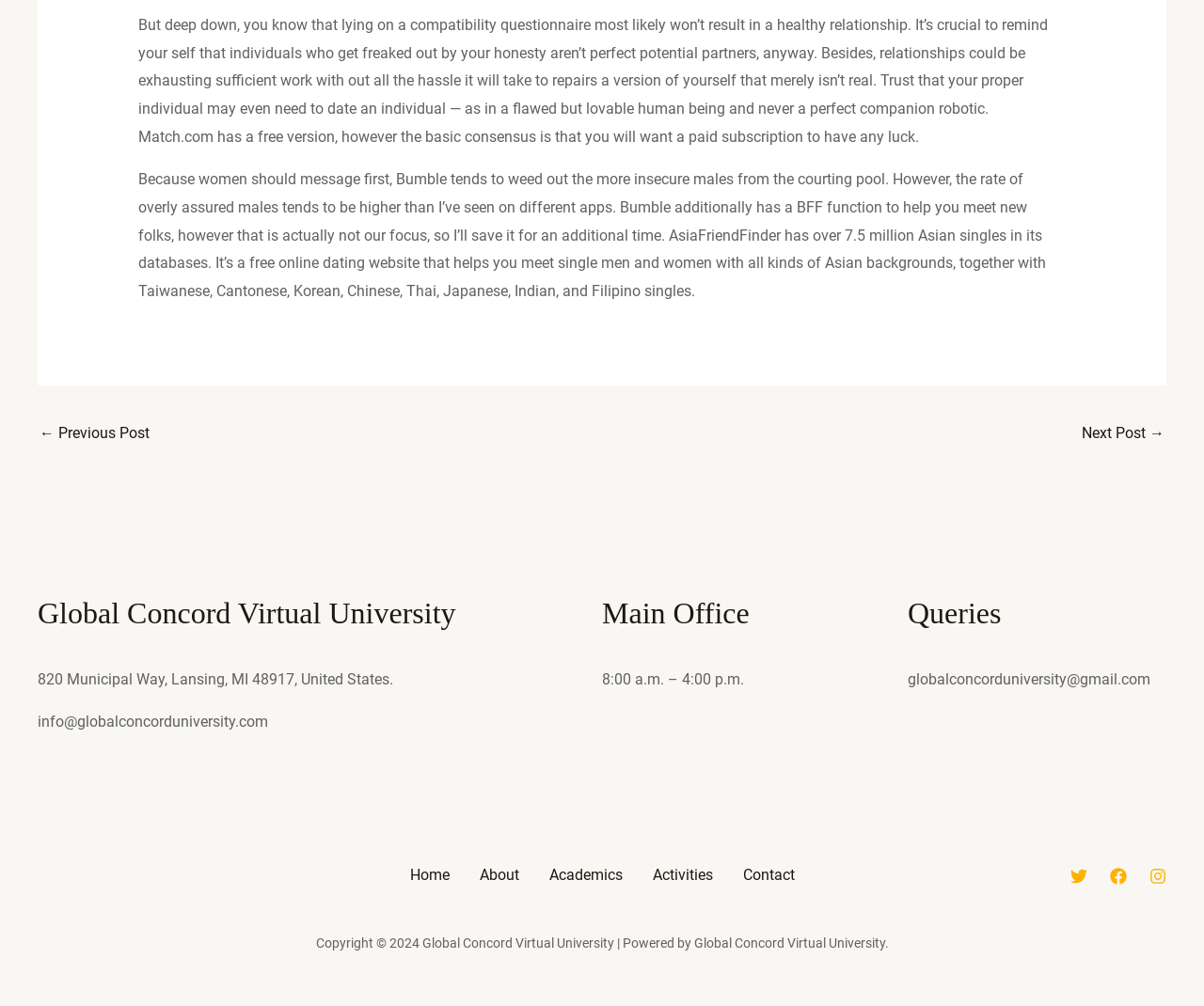What is the main topic of the article?
Refer to the image and provide a one-word or short phrase answer.

Online dating